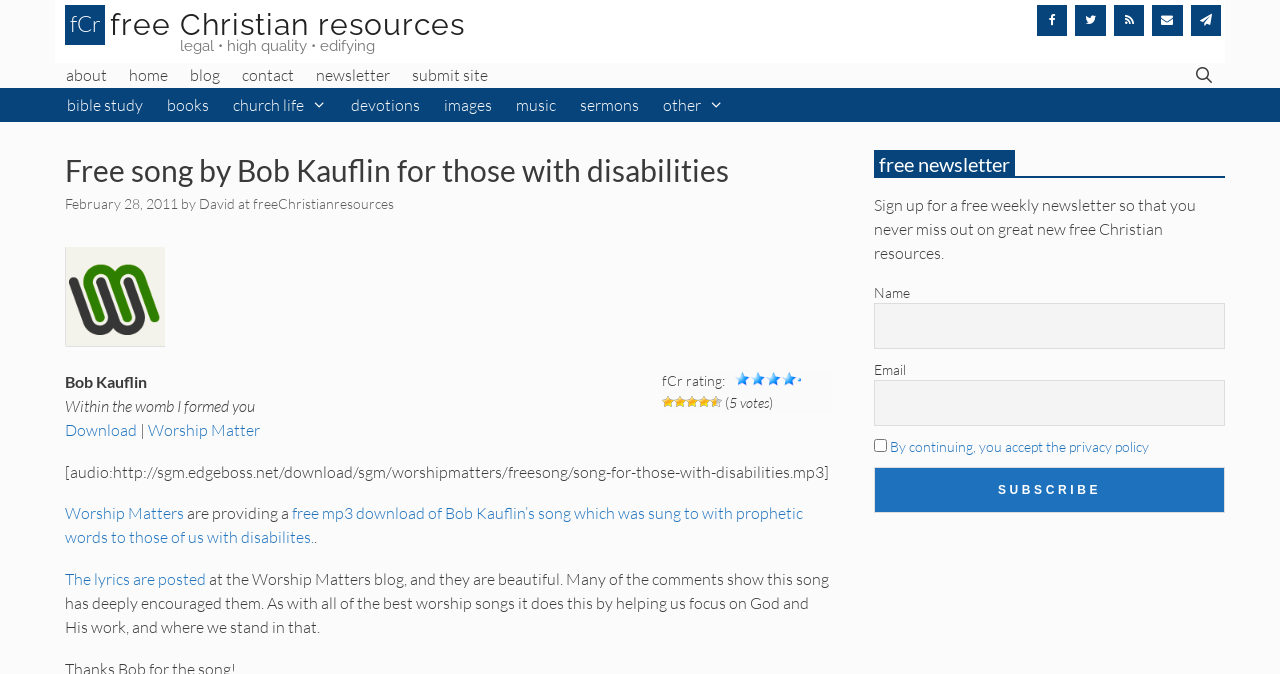What is the name of the song?
Based on the screenshot, give a detailed explanation to answer the question.

The name of the song can be found in the section where the song details are provided. It is displayed as 'Within the womb I formed you' and is written by Bob Kauflin.